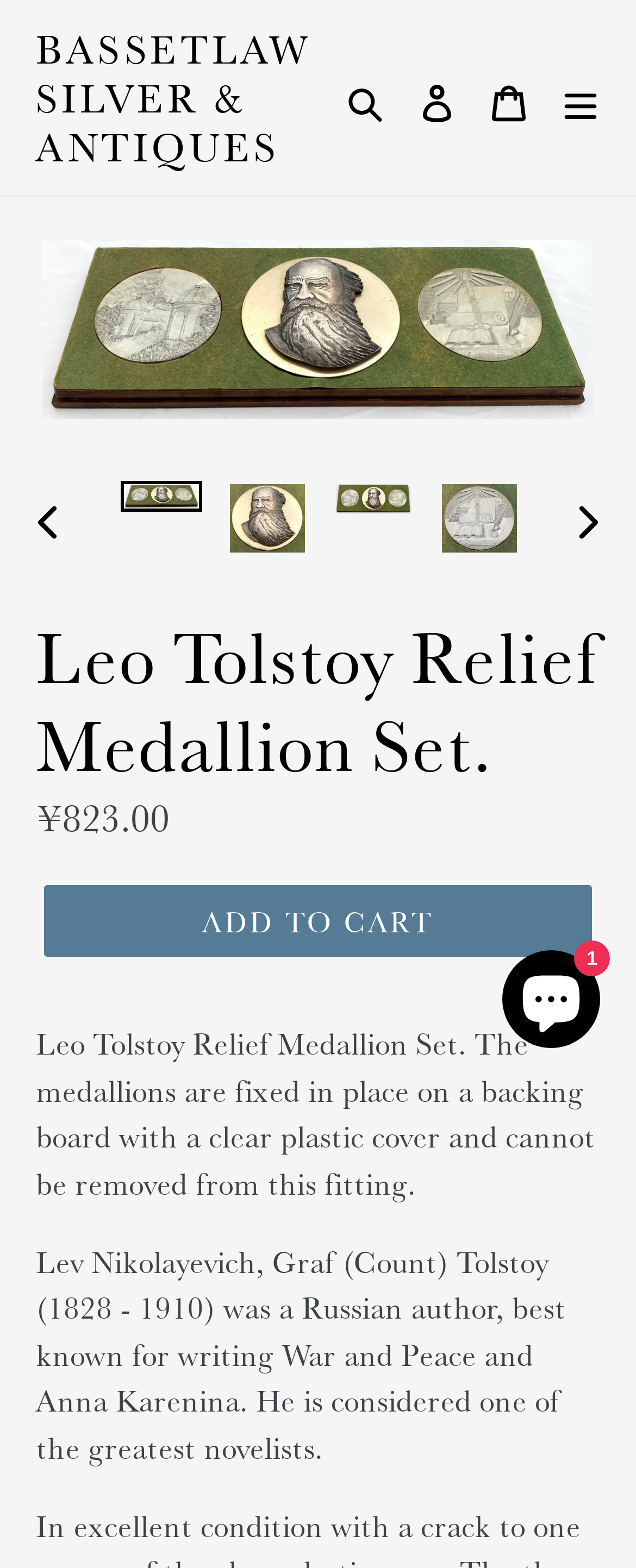What is the function of the button with the text 'ADD TO CART'? Refer to the image and provide a one-word or short phrase answer.

Add the item to the cart